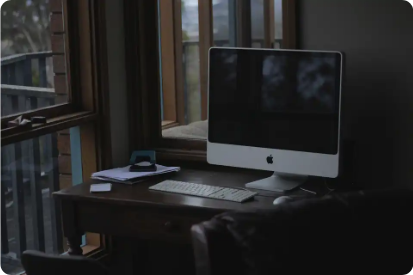Describe all the elements and aspects of the image comprehensively.

The image depicts a serene workspace featuring an Apple iMac positioned on a wooden desk. Soft natural light filters through large windows, creating a calm ambiance. The desk is adorned with a few items, including a keyboard and papers, while a smartphone is partially visible. This setup exudes a blend of modern technology and a cozy, inviting atmosphere, ideal for productivity or contemplation. The scene perfectly complements the context of discussions around workplace dynamics and changes at companies like Google, as it evokes a professional yet personal environment.